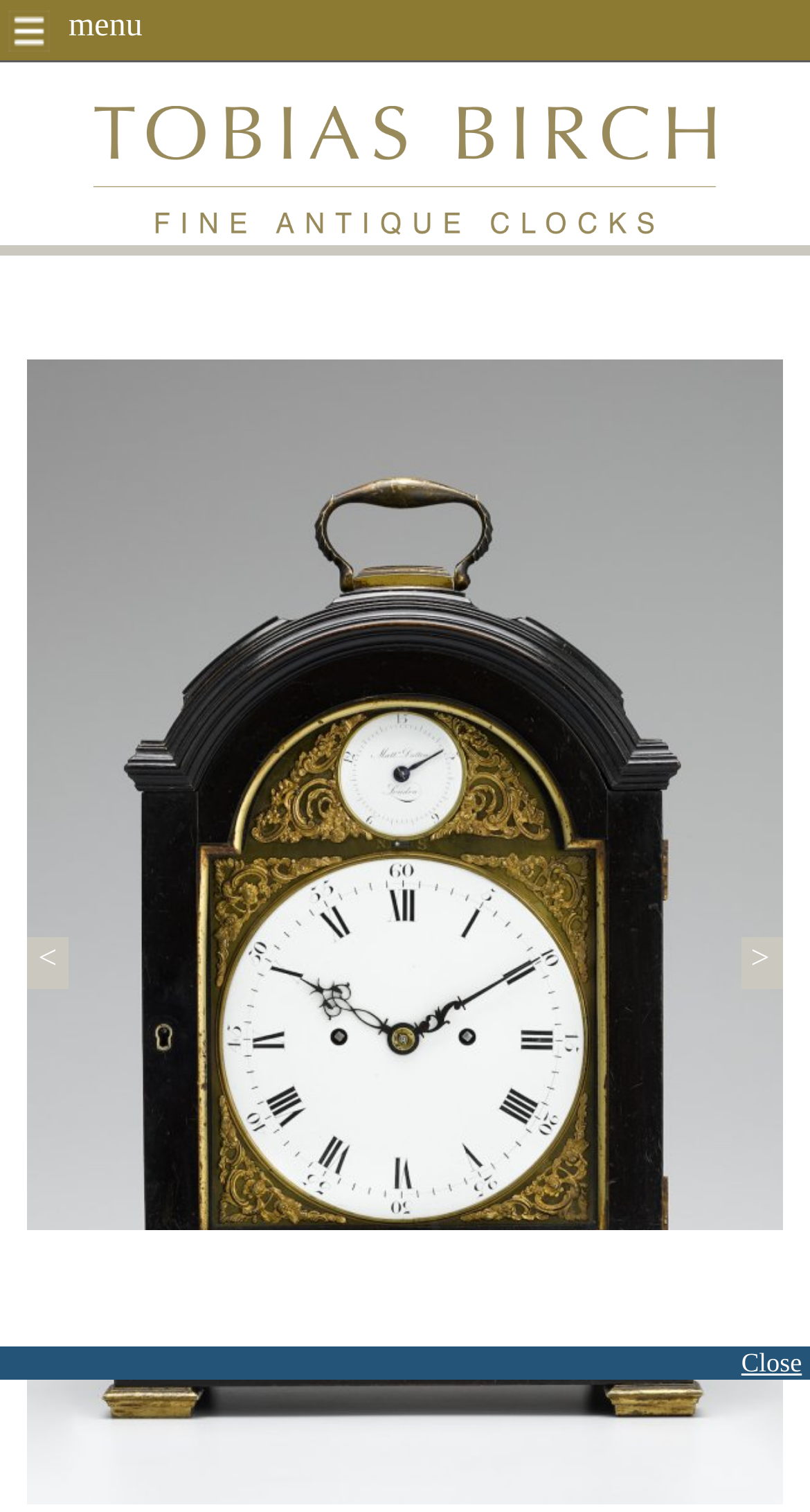Give a detailed account of the webpage, highlighting key information.

The webpage is about Matthew Dutton, London antique table clocks, and it appears to be a website for Tobias Birch Clocks. At the top-left corner, there is a link to "Skip navigation". Below it, there is a prominent heading that reads "Tobias Birch Clocks - Antique Bracket, Carriage, Longcase, Mantel, Skeleton and Wall clocks", accompanied by an image that spans most of the width of the page.

On the top edge of the page, there is a menu link that stretches across the entire width. Within the menu, there is a large image that occupies most of the page's height. The menu also contains two static text elements, "<" and ">", positioned at the left and right sides of the page, respectively, about two-thirds of the way down.

At the bottom of the page, there is a complementary section that spans the full width. Within this section, there is a static text paragraph that informs users about the website's use of cookies and provides a link to learn more about cookies and how to block them. Next to this text, there is a link to the ICO website, which provides more information on cookies. Finally, there is a "Close" link at the bottom-right corner of the page.